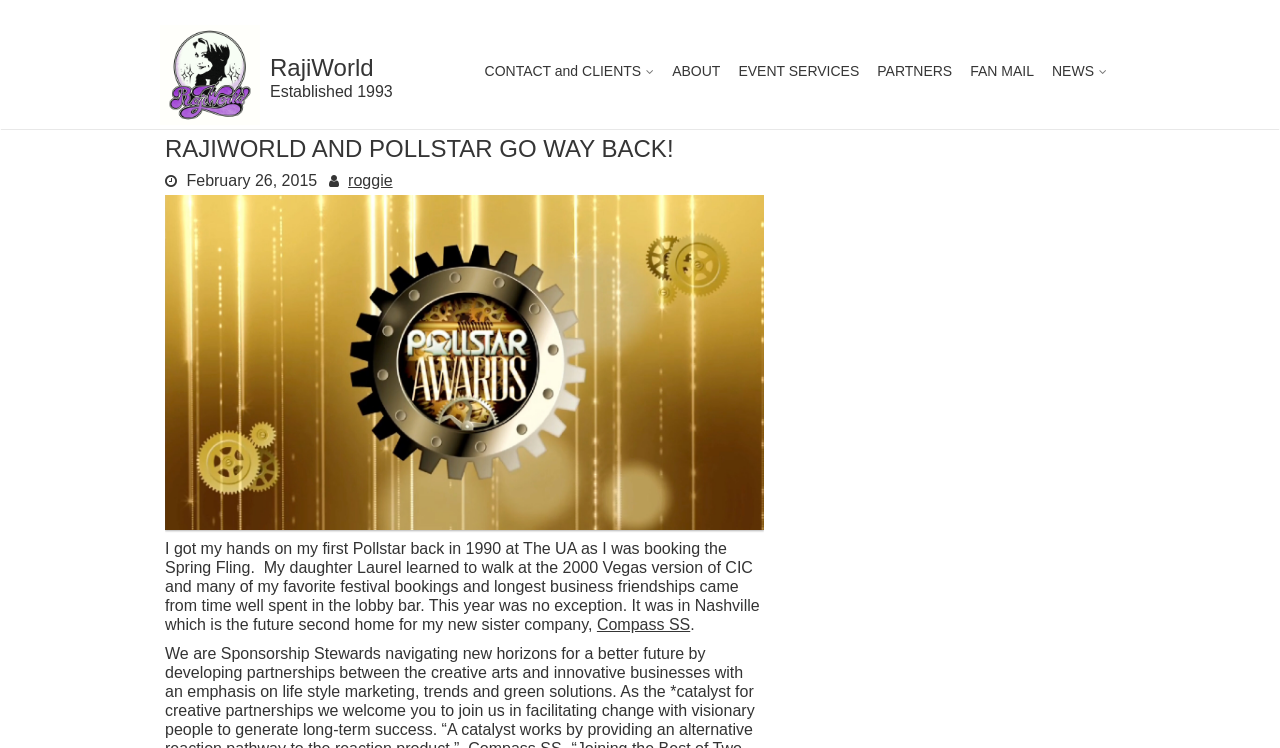Please indicate the bounding box coordinates for the clickable area to complete the following task: "learn about event services". The coordinates should be specified as four float numbers between 0 and 1, i.e., [left, top, right, bottom].

[0.573, 0.06, 0.675, 0.13]